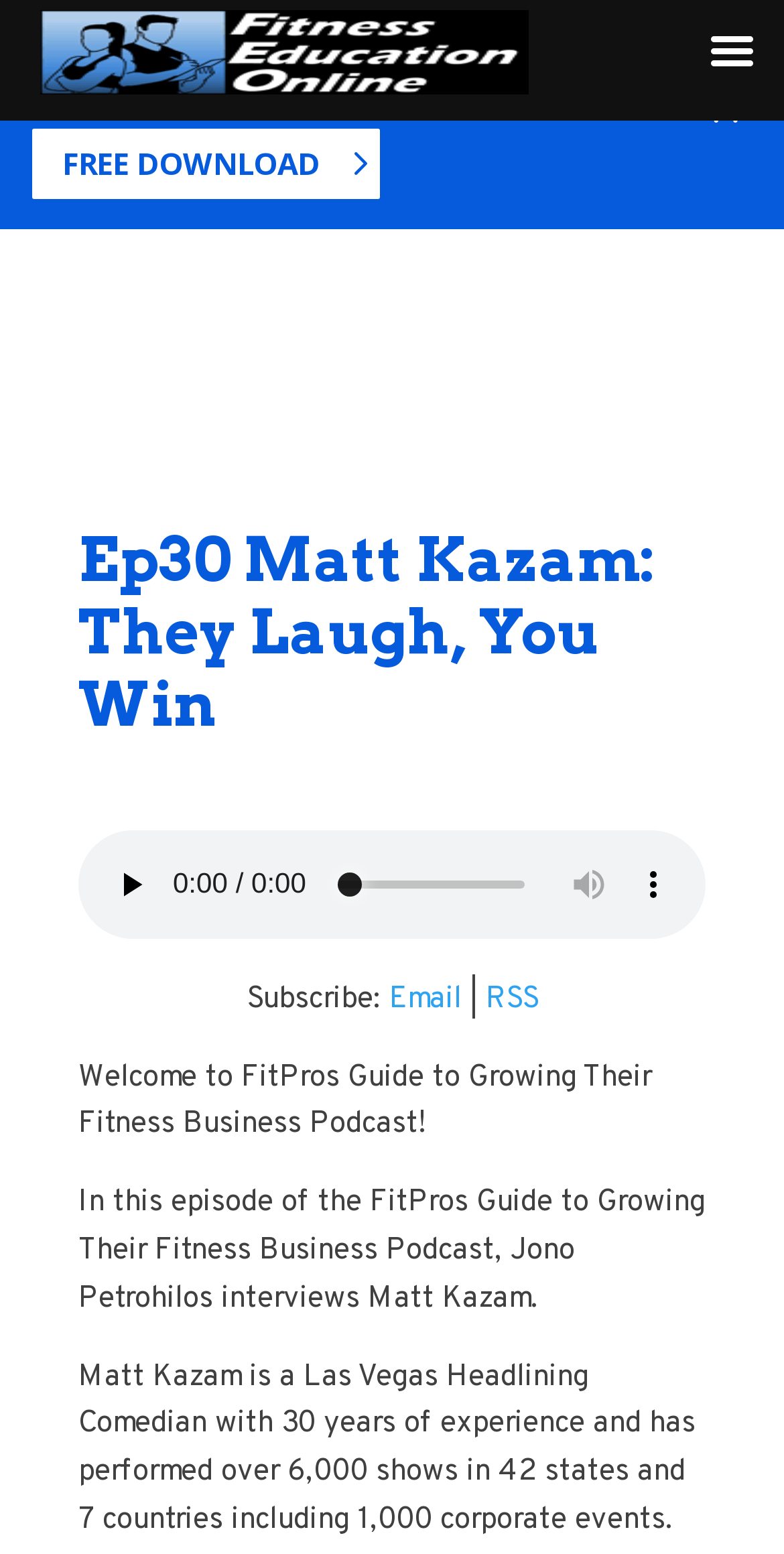Kindly respond to the following question with a single word or a brief phrase: 
What is the name of the person being interviewed?

Matt Kazam